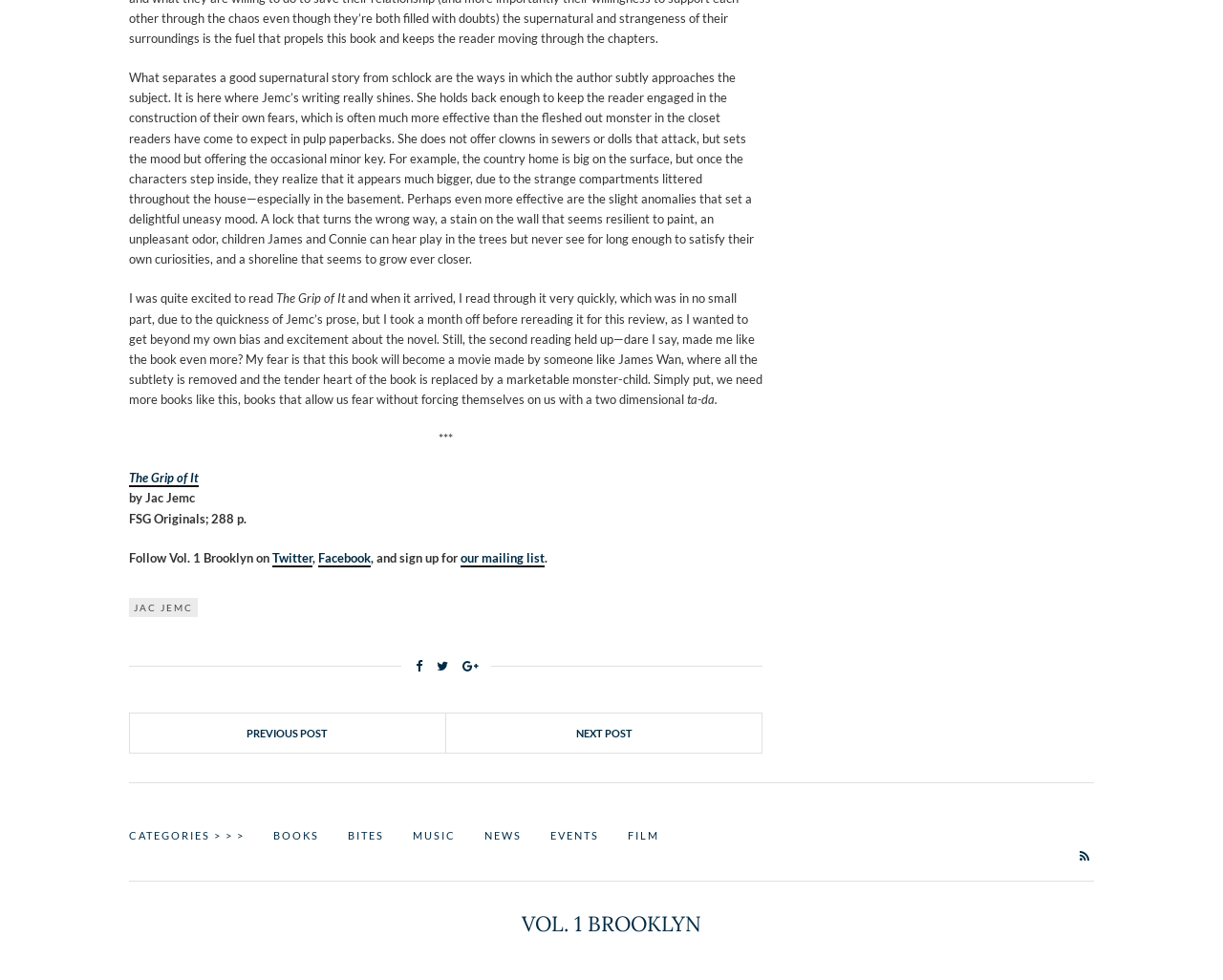Who is the author of the book?
Refer to the image and give a detailed answer to the query.

The author of the book can be found in the text 'by Jac Jemc' which is a StaticText element with ID 232, located at coordinates [0.105, 0.5, 0.159, 0.516]. This text is part of the book's metadata, which suggests that Jac Jemc is the author of the book.